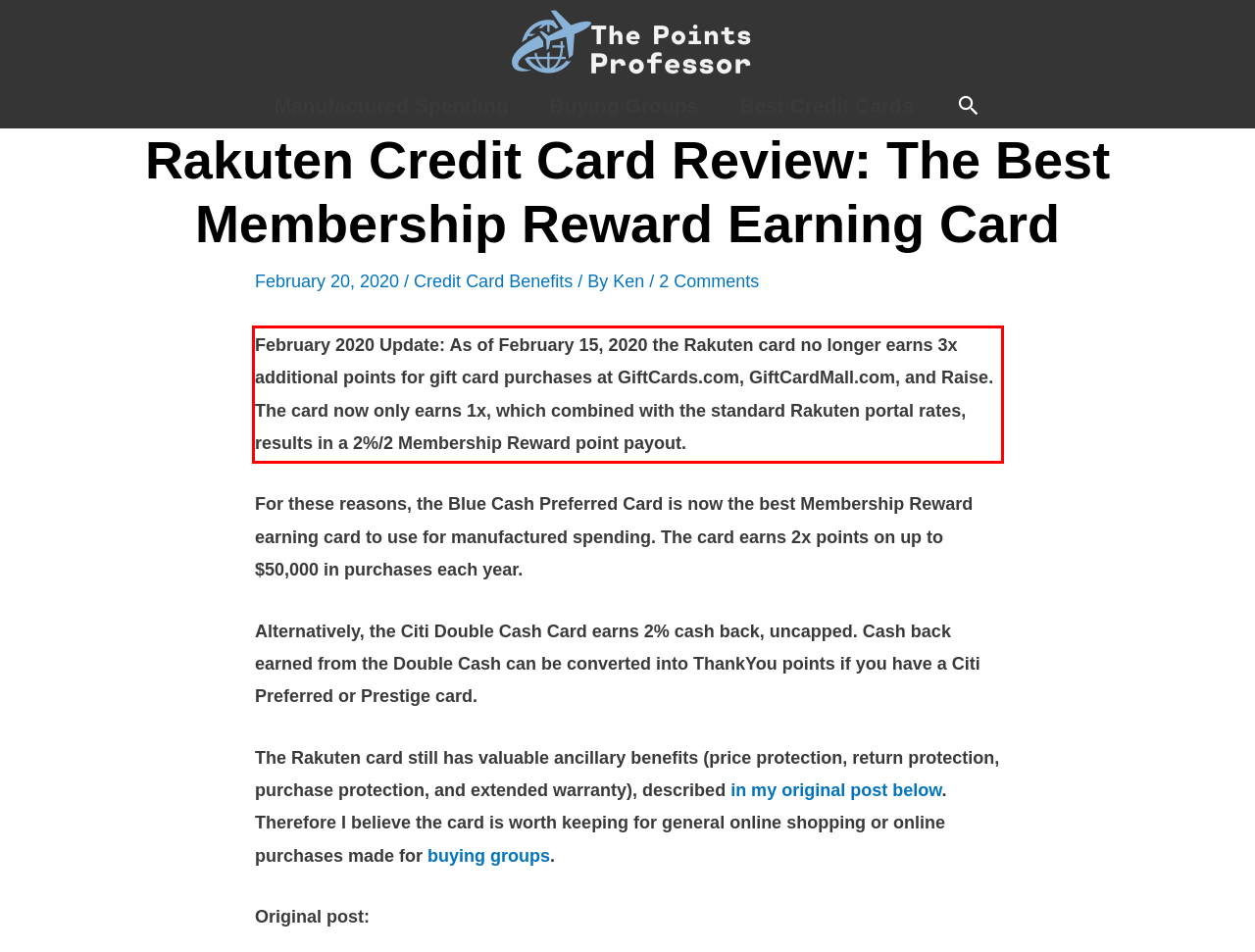Identify the text inside the red bounding box in the provided webpage screenshot and transcribe it.

February 2020 Update: As of February 15, 2020 the Rakuten card no longer earns 3x additional points for gift card purchases at GiftCards.com, GiftCardMall.com, and Raise. The card now only earns 1x, which combined with the standard Rakuten portal rates, results in a 2%/2 Membership Reward point payout.